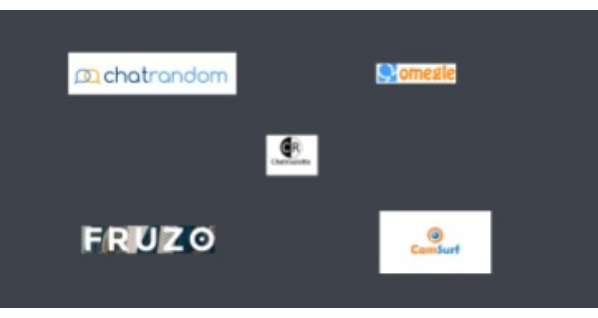Generate an elaborate description of what you see in the image.

The image features logos of various online chat platforms known for connecting users through webcam interactions. Prominently displayed are the logos for Chatrandom, Omegle, Chatrandom, FRUZO, CamSurf, and a logo identified as "CR," likely representing a platform associated with adult video chats. The background is a muted gray, providing a clean, uncluttered presentation of the logos, which highlight the diverse offerings in the realm of online communication and entertainment, particularly within the context of video chat and random chatting services. This visual serves to illustrate the competitive landscape of platforms available for those seeking casual conversations or video interactions.